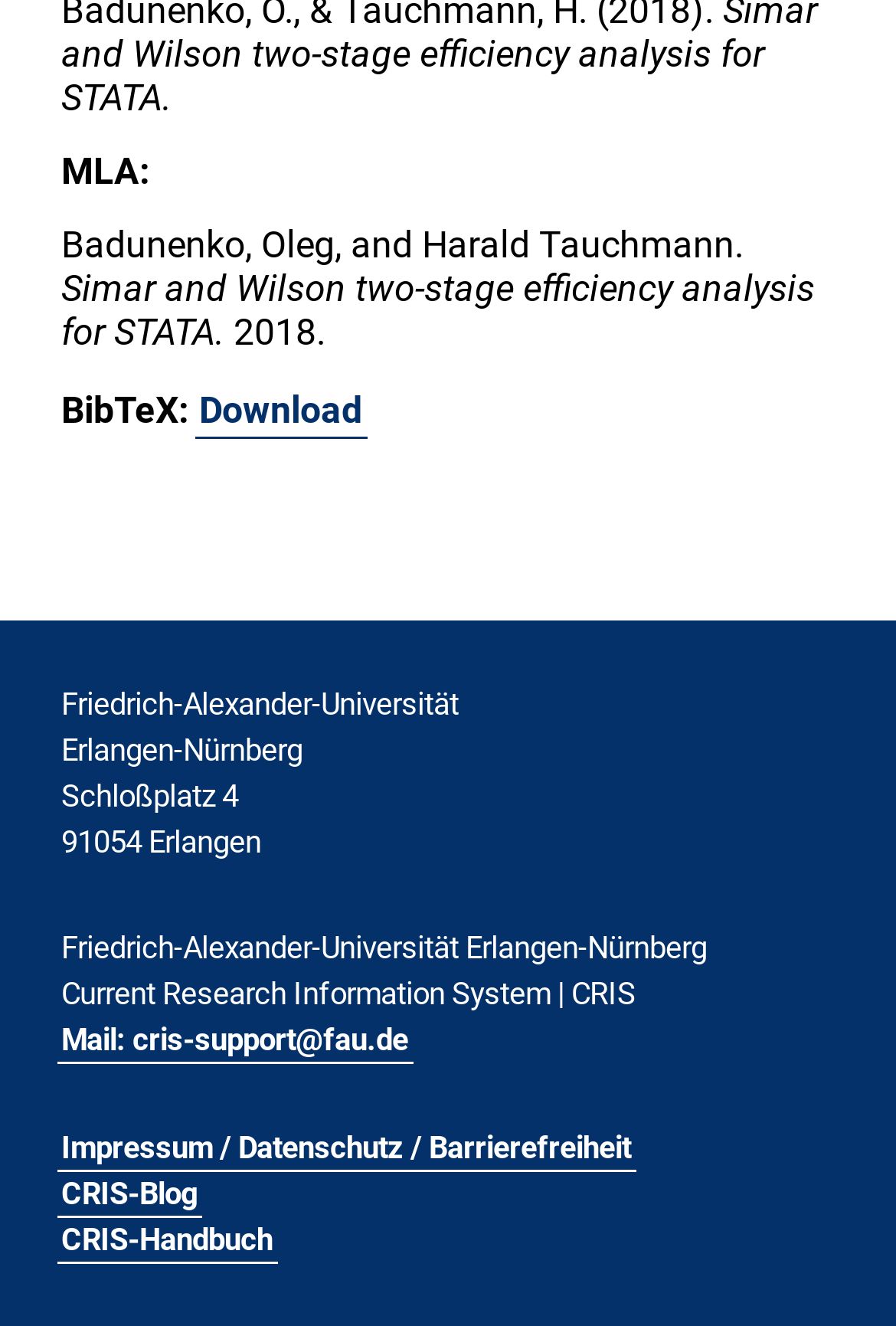Show the bounding box coordinates for the HTML element as described: "Mail: cris-support@fau.de".

[0.063, 0.768, 0.461, 0.803]